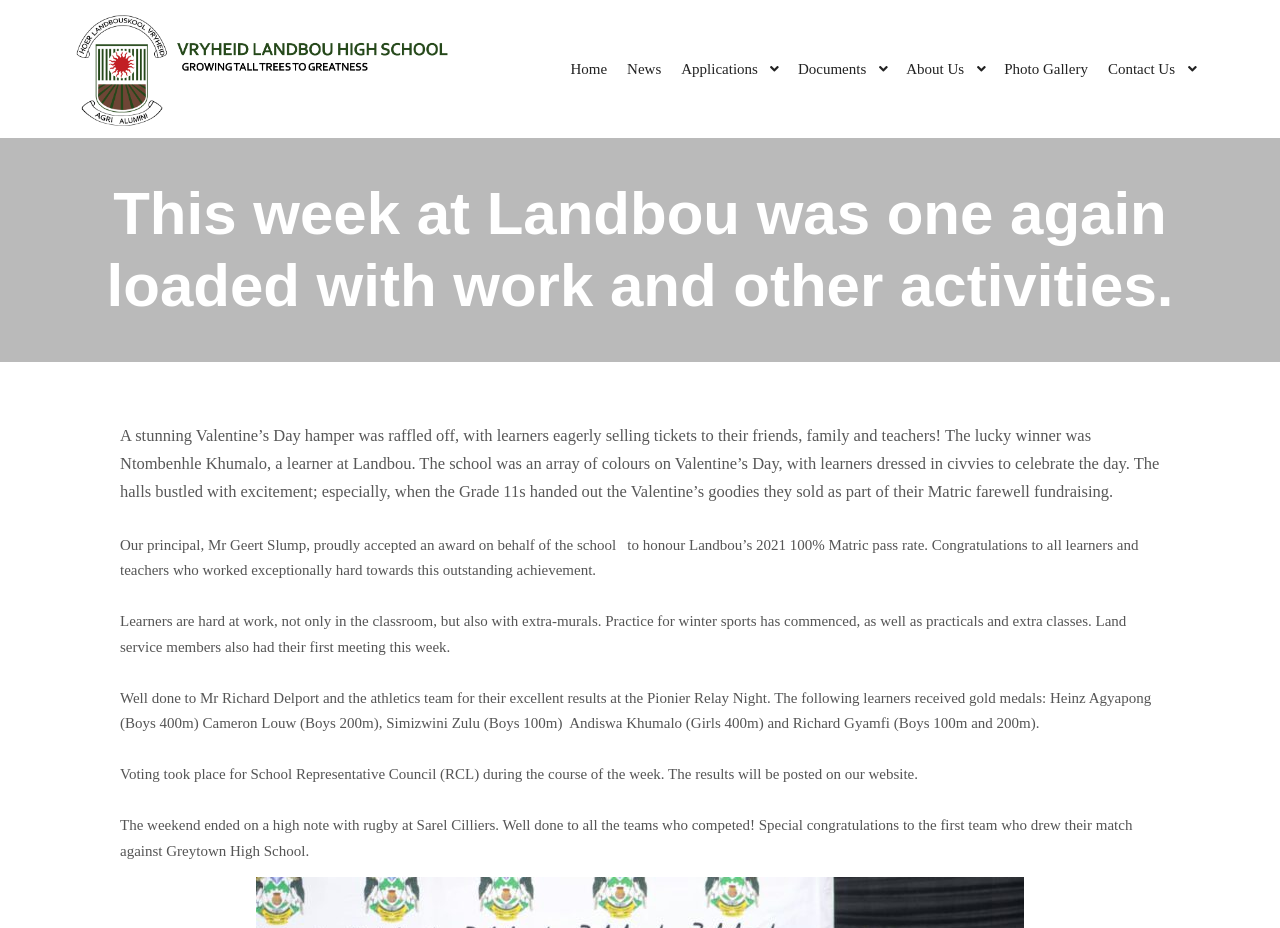What is the main title displayed on this webpage?

This week at Landbou was one again loaded with work and other activities.